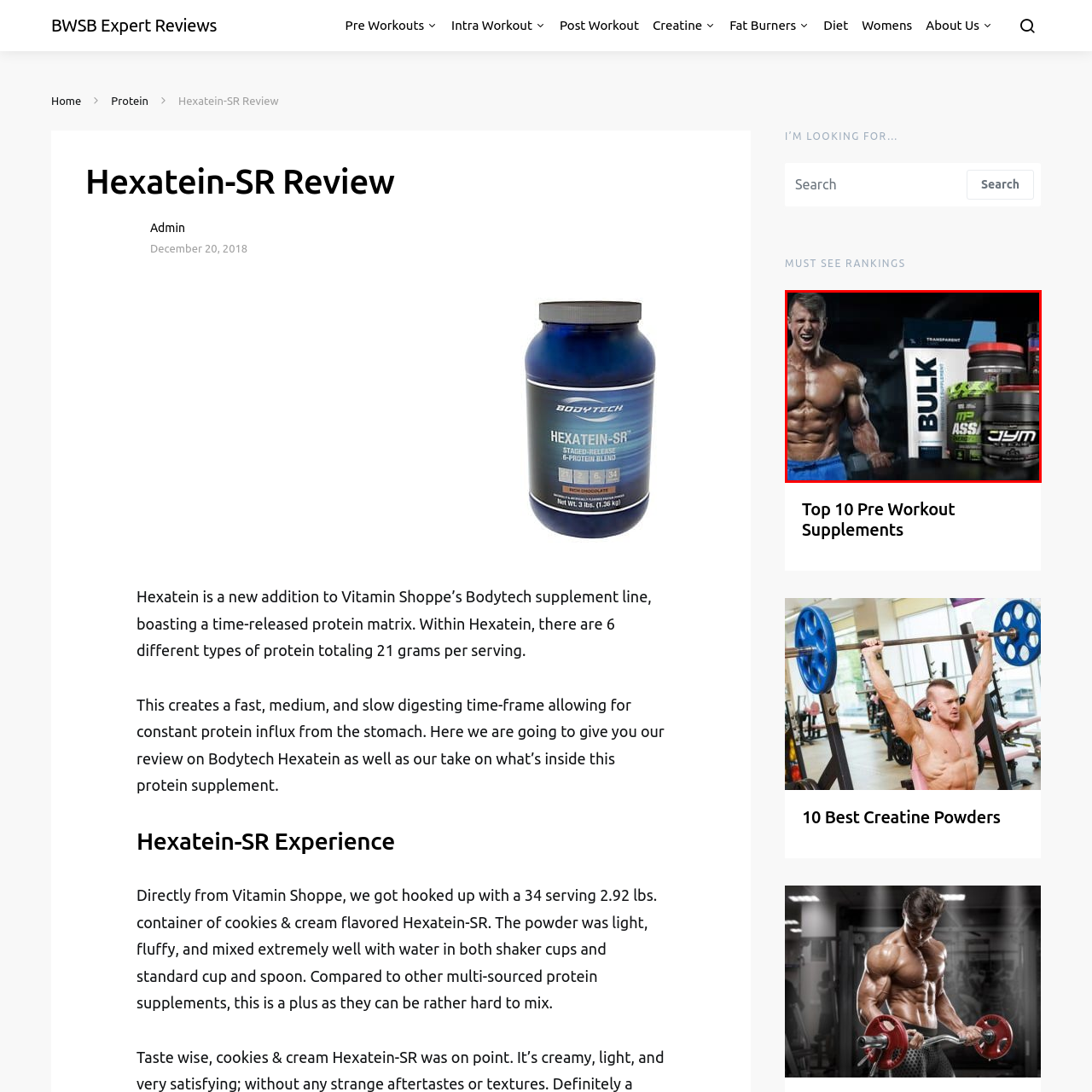Thoroughly describe the scene captured inside the red-bordered section of the image.

The image features a muscular man posing enthusiastically, showcasing his fitness dedication and strength. In the background, several sports supplement products are prominently displayed, including a bag labeled "BULK" from Transparent Labs. Other containers are visible, likely representing various pre-workout, post-workout, and protein supplements, which are popular among athletes and fitness enthusiasts. This dynamic composition captures the essence of fitness culture, emphasizing both the physical prowess of the individual and the array of products available to support performance and recovery. The atmosphere suggests a focus on health, bodybuilding, and the pursuit of optimal performance in fitness activities.